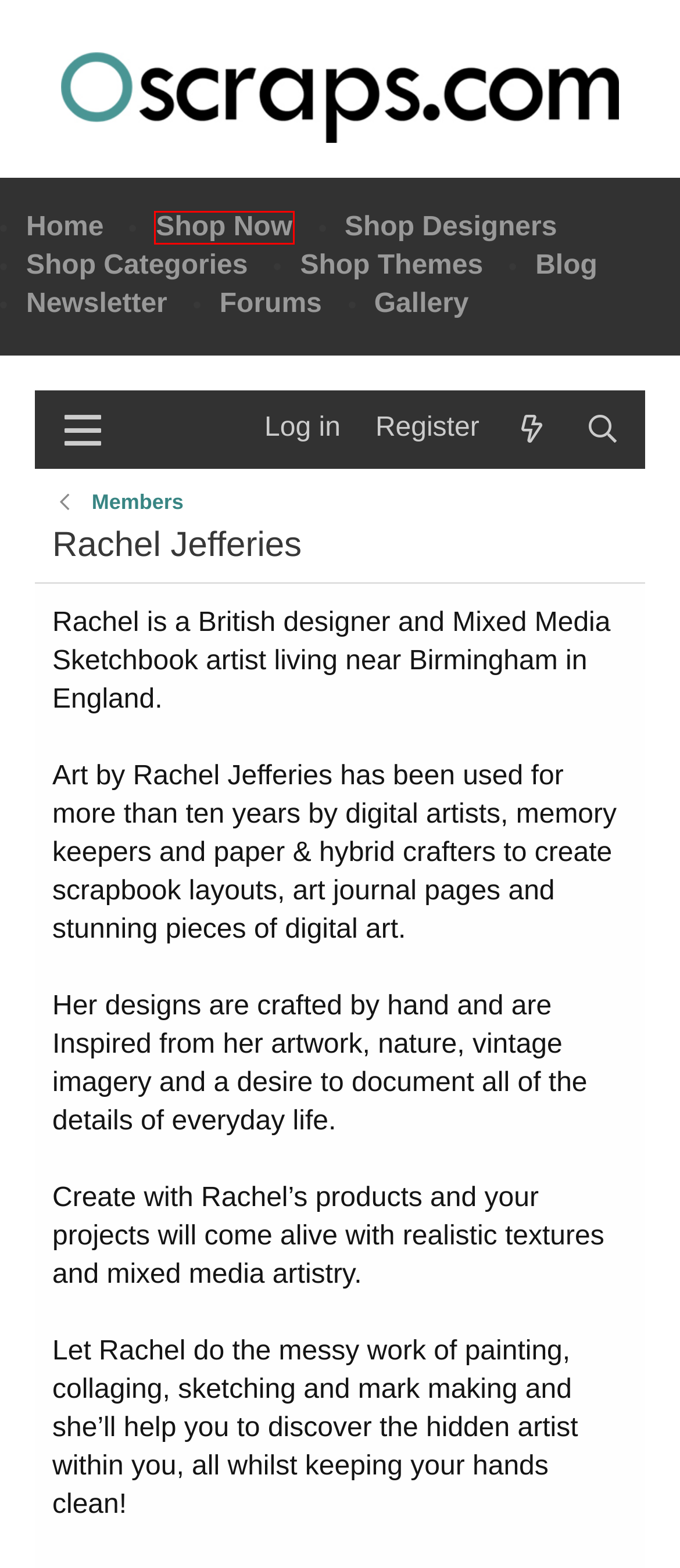A screenshot of a webpage is given, marked with a red bounding box around a UI element. Please select the most appropriate webpage description that fits the new page after clicking the highlighted element. Here are the candidates:
A. OscrapsBlog - Oscraps
B. Linkin.bio
C. Oscraps Digital Scrapbooking and Artist Community
D. Make Your Next Masterpiece with Digital Art & From Top Designers at Oscraps
E. Oscraps.com Digital Scrapbook Store | Scrapbooking Ideas :: News archive
F. Oscraps.com Digital Scrapbook Store | Scrapbooking Ideas
G. Rachel Jefferies
H. XenForo - Compelling community forum platform

F